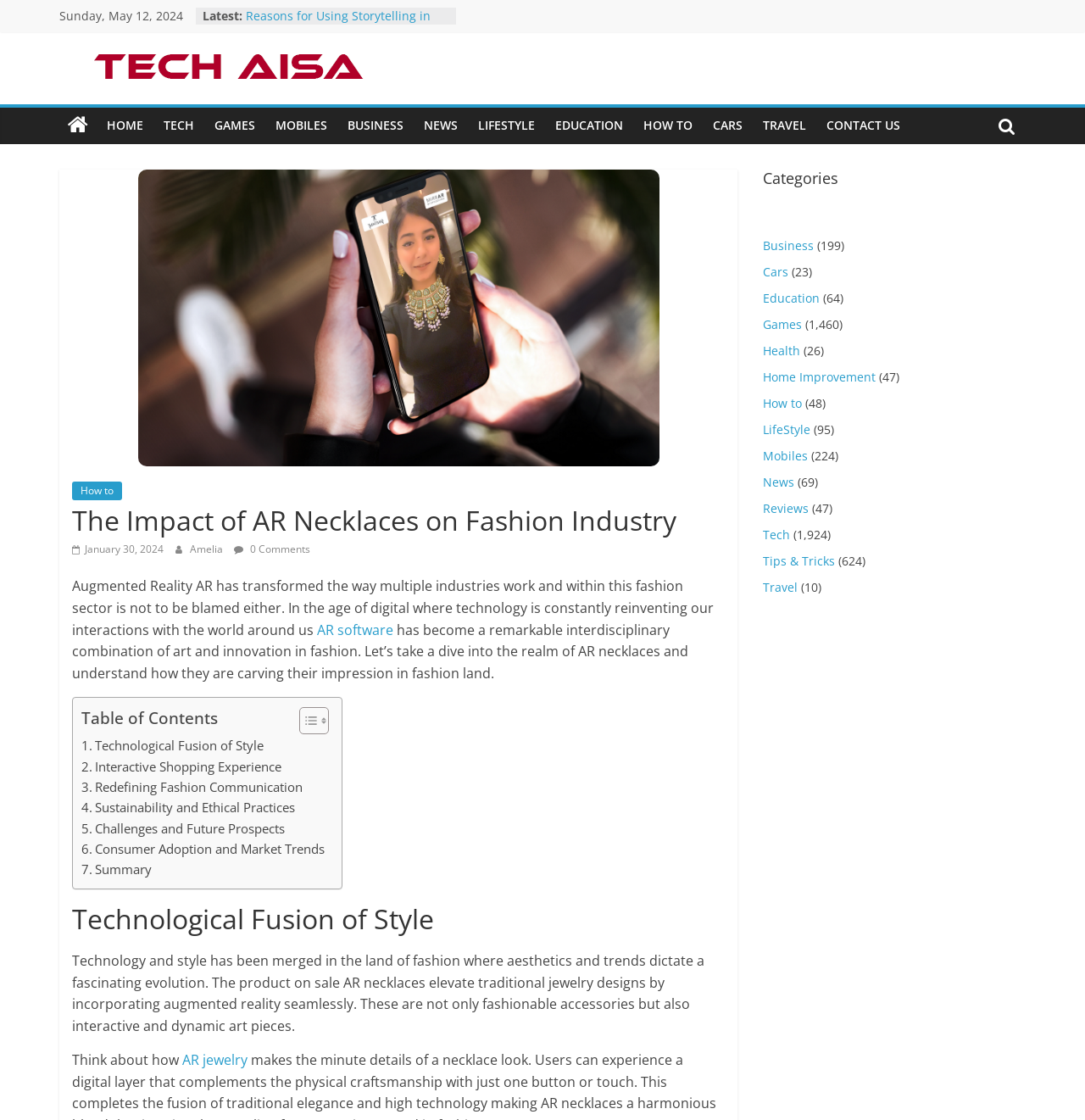Kindly determine the bounding box coordinates for the area that needs to be clicked to execute this instruction: "Explore the 'AR software' link".

[0.292, 0.554, 0.362, 0.57]